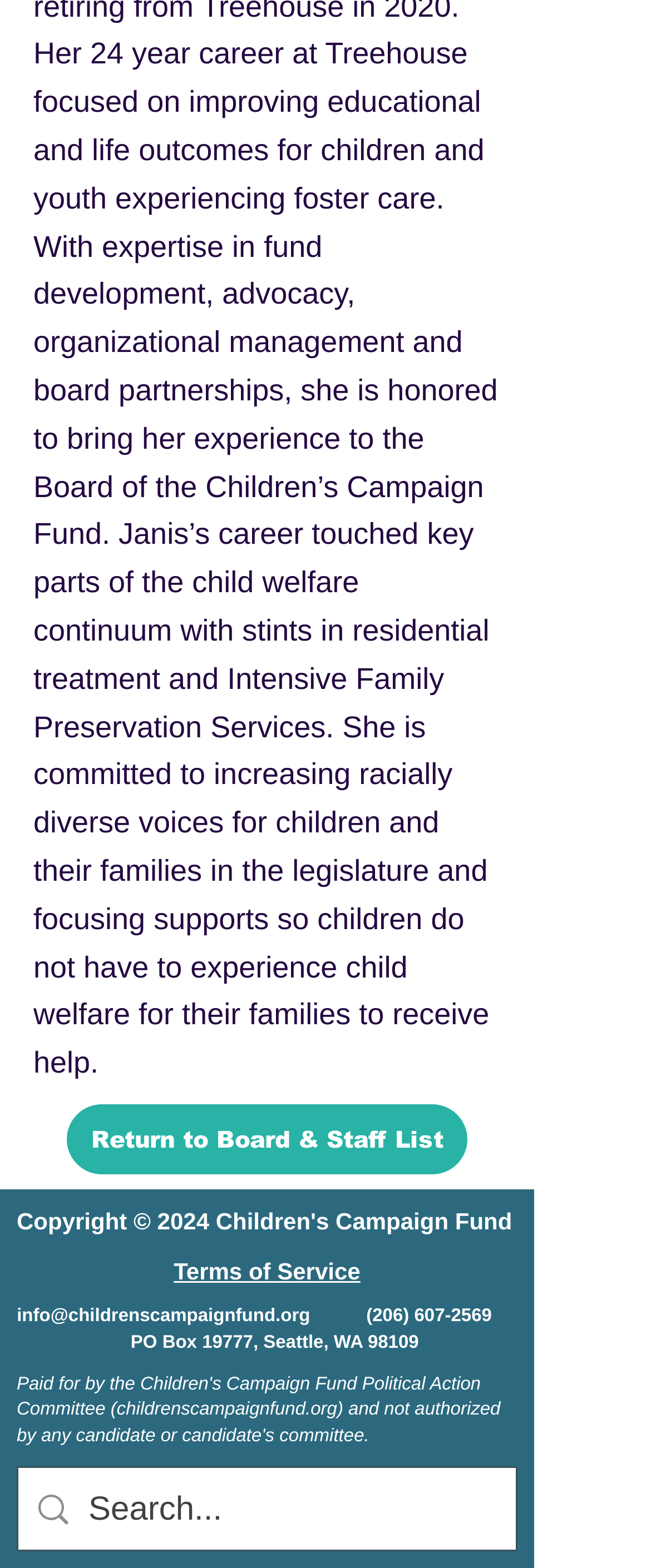Using the elements shown in the image, answer the question comprehensively: What is the address on the webpage?

I found the address by looking at the static text element with the text 'PO Box 19777, Seattle, WA 98109' which is located at the bottom of the webpage.